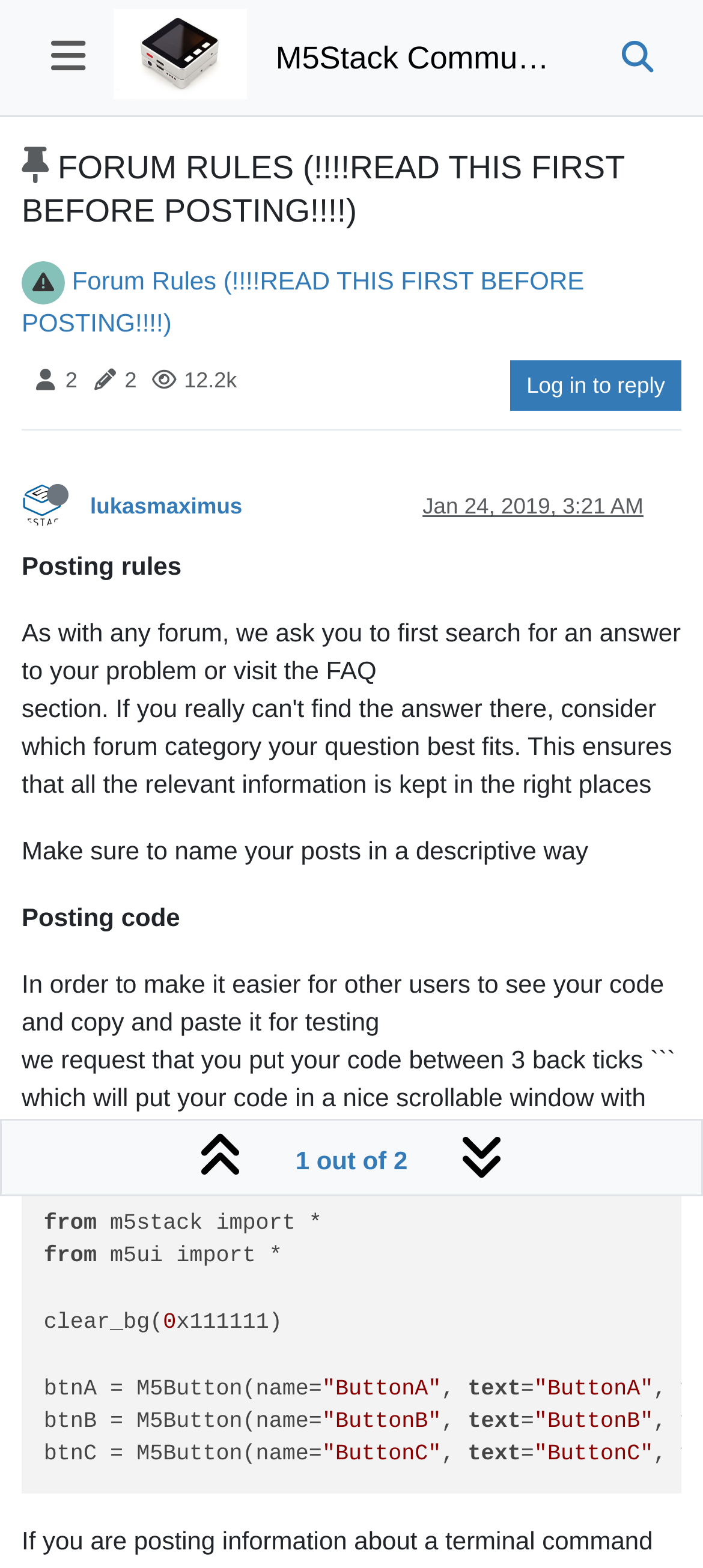Refer to the image and provide an in-depth answer to the question:
What is the name of the community?

The name of the community can be found in the link element with the text 'M5Stack Community' at the top of the webpage.